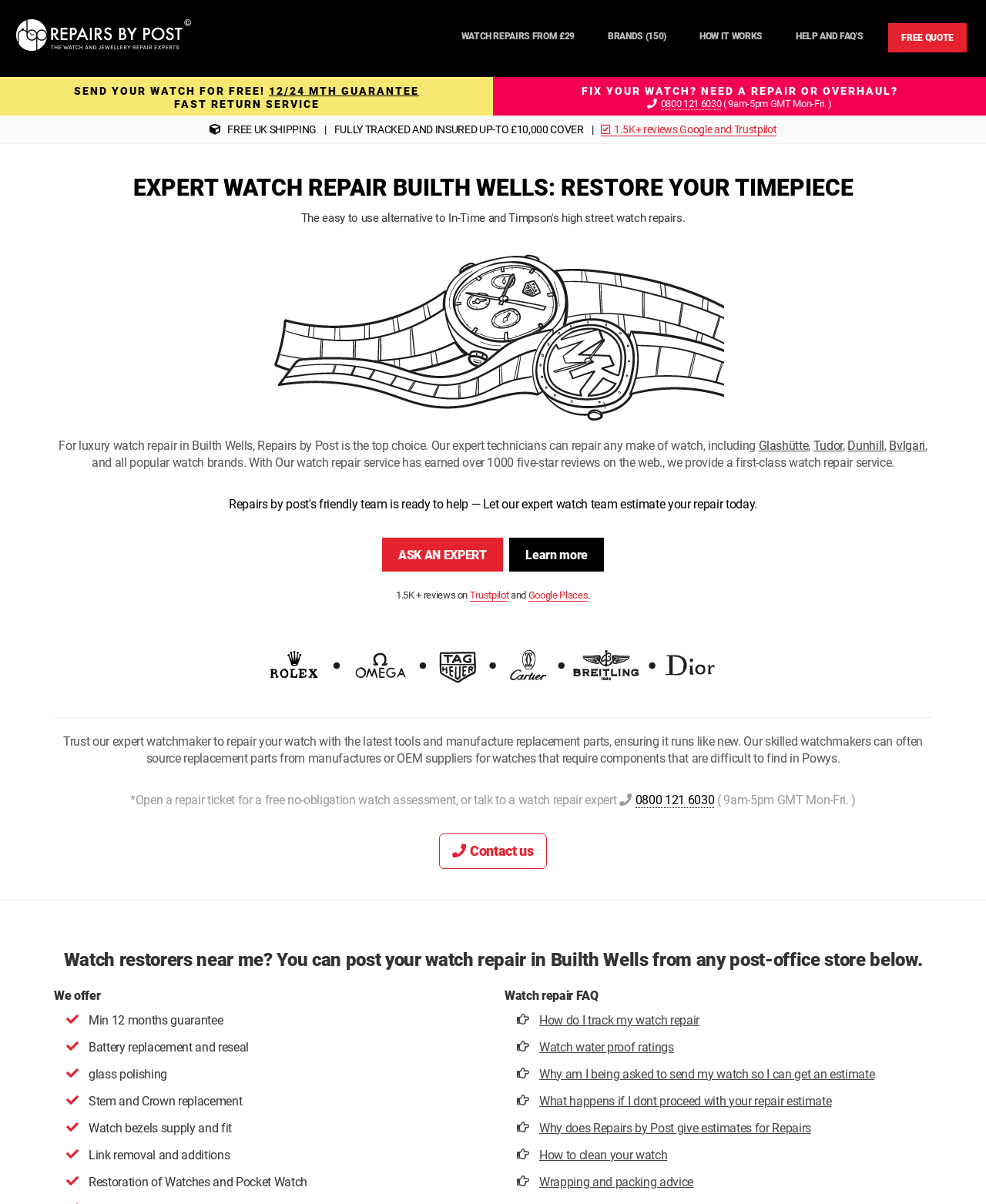Please locate the bounding box coordinates of the region I need to click to follow this instruction: "Click the International High School at Union Square Logo".

None